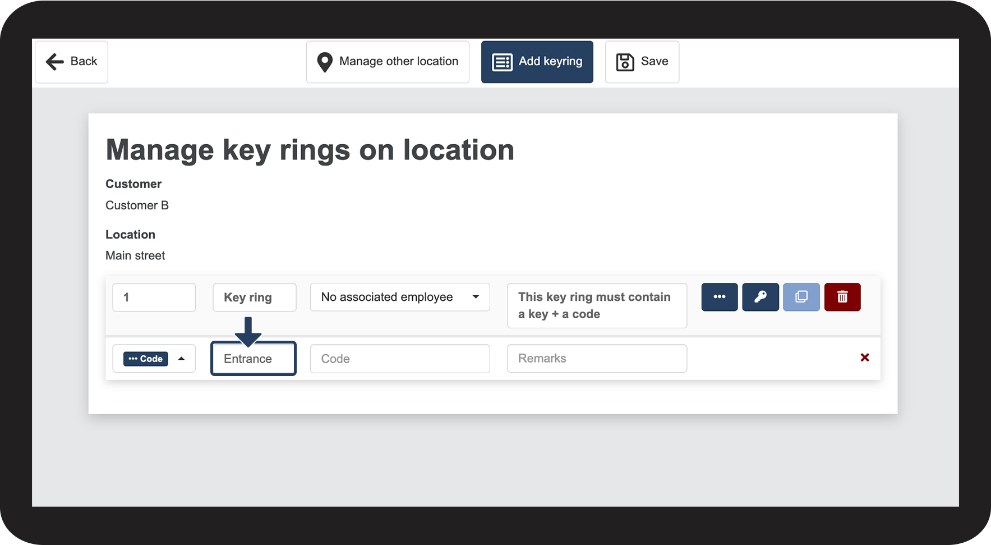What is the purpose of the 'Entrance' field?
Refer to the image and provide a one-word or short phrase answer.

Specific key requirement